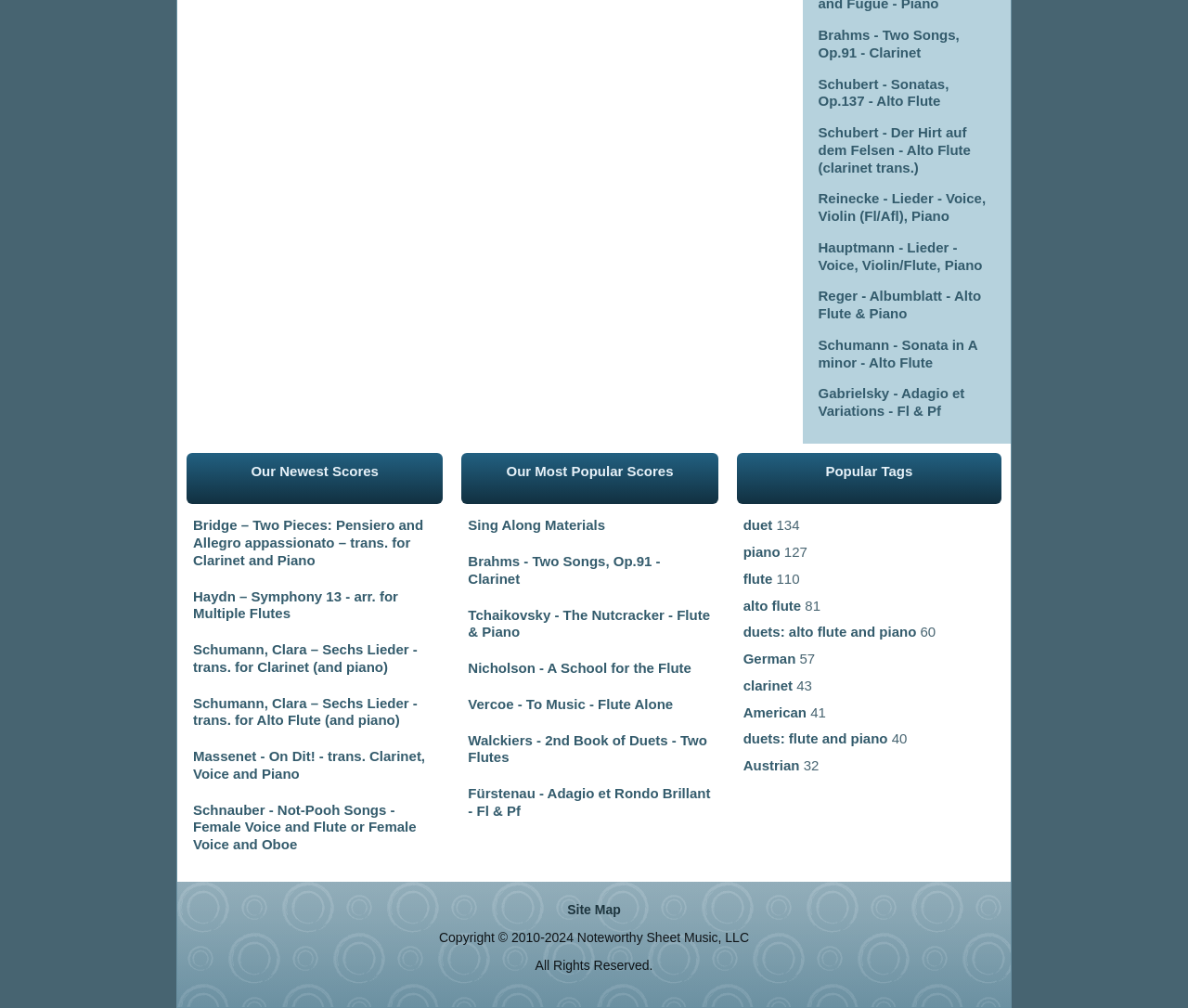For the element described, predict the bounding box coordinates as (top-left x, top-left y, bottom-right x, bottom-right y). All values should be between 0 and 1. Element description: duets: alto flute and piano

[0.626, 0.619, 0.771, 0.635]